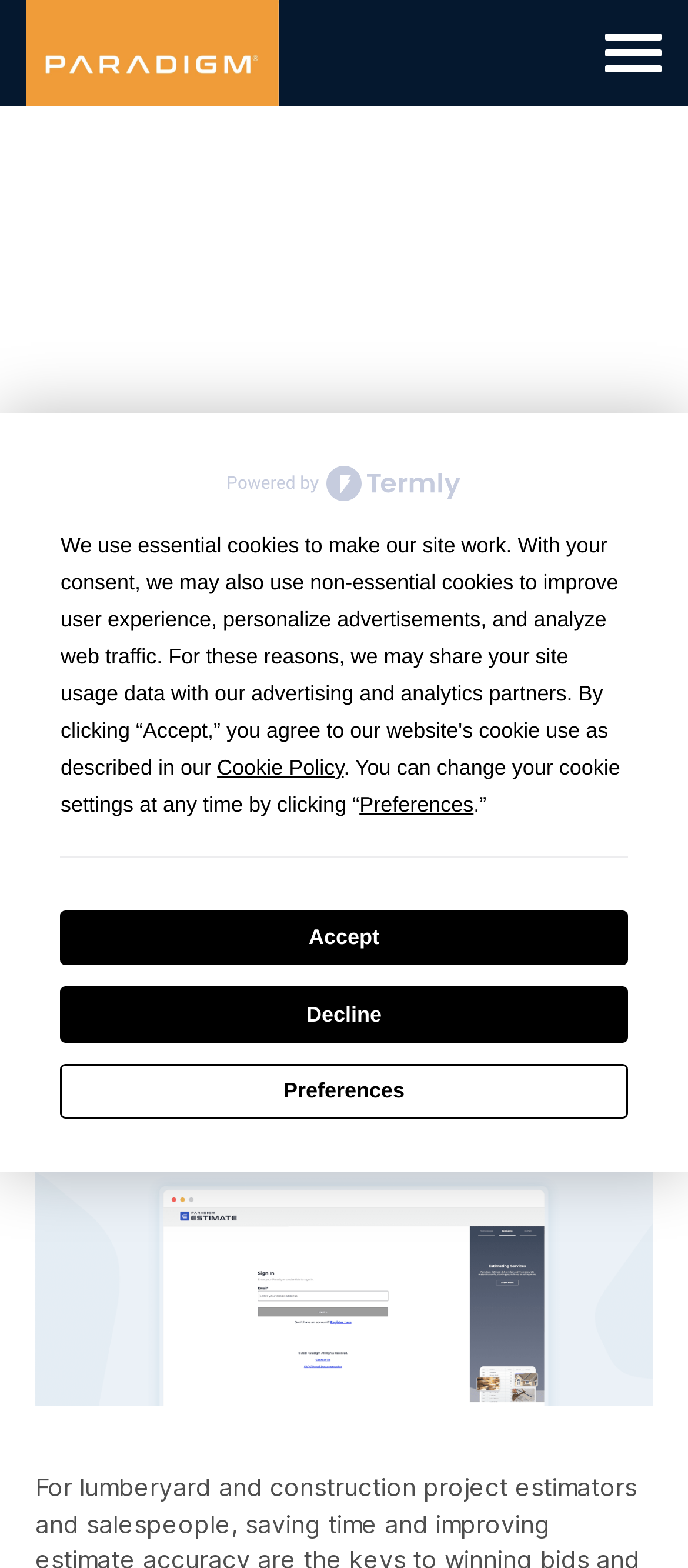Please find the main title text of this webpage.

Enter the Paradigm Estimate™ Project Portal